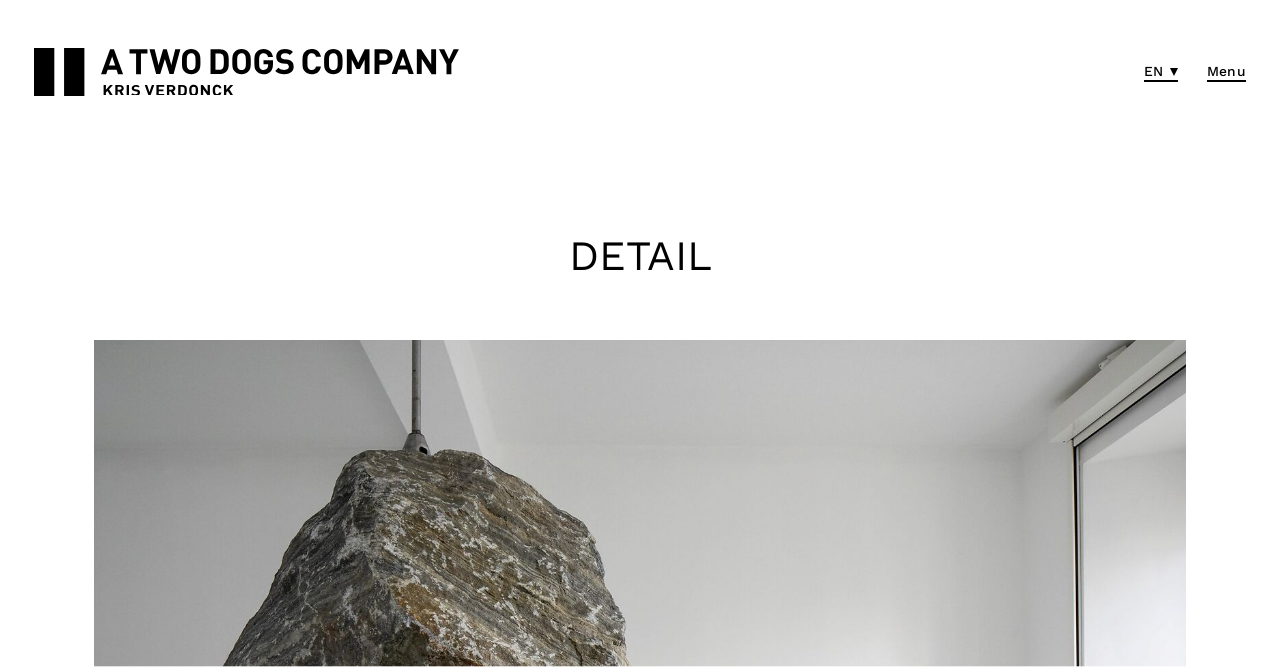Locate the bounding box coordinates of the UI element described by: "contact@atdc.be". Provide the coordinates as four float numbers between 0 and 1, formatted as [left, top, right, bottom].

[0.663, 0.864, 0.759, 0.888]